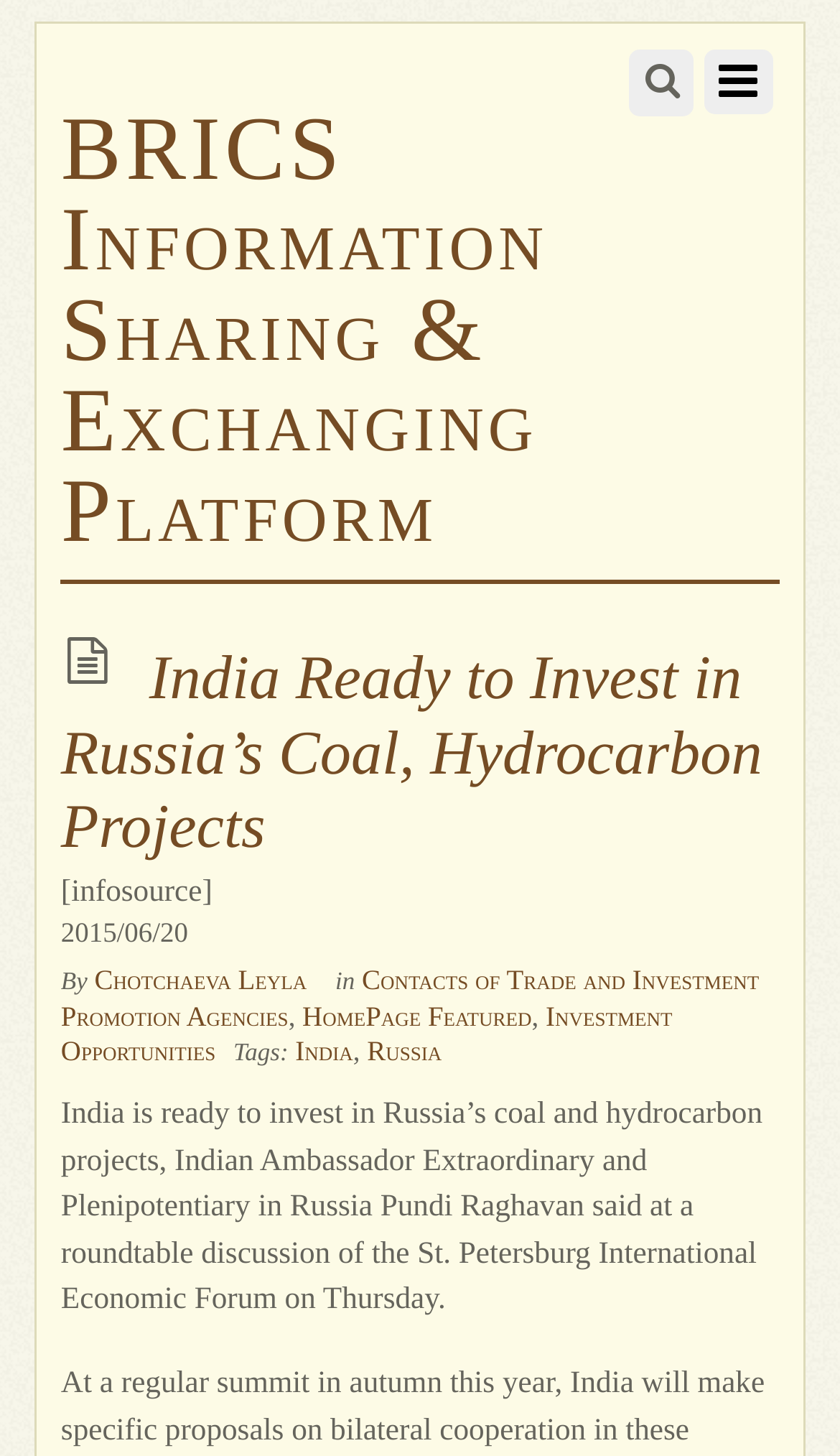What is the date of the article?
Based on the screenshot, answer the question with a single word or phrase.

2015/06/20